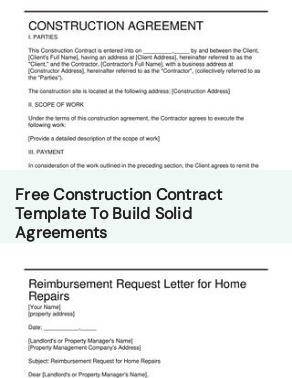Analyze the image and give a detailed response to the question:
What is the main goal of this resource?

The main goal of this resource is to make legal documentation more accessible and straightforward, as mentioned in the caption, which suggests that the template and letter are designed to simplify the process of creating formal construction agreements and related correspondence.